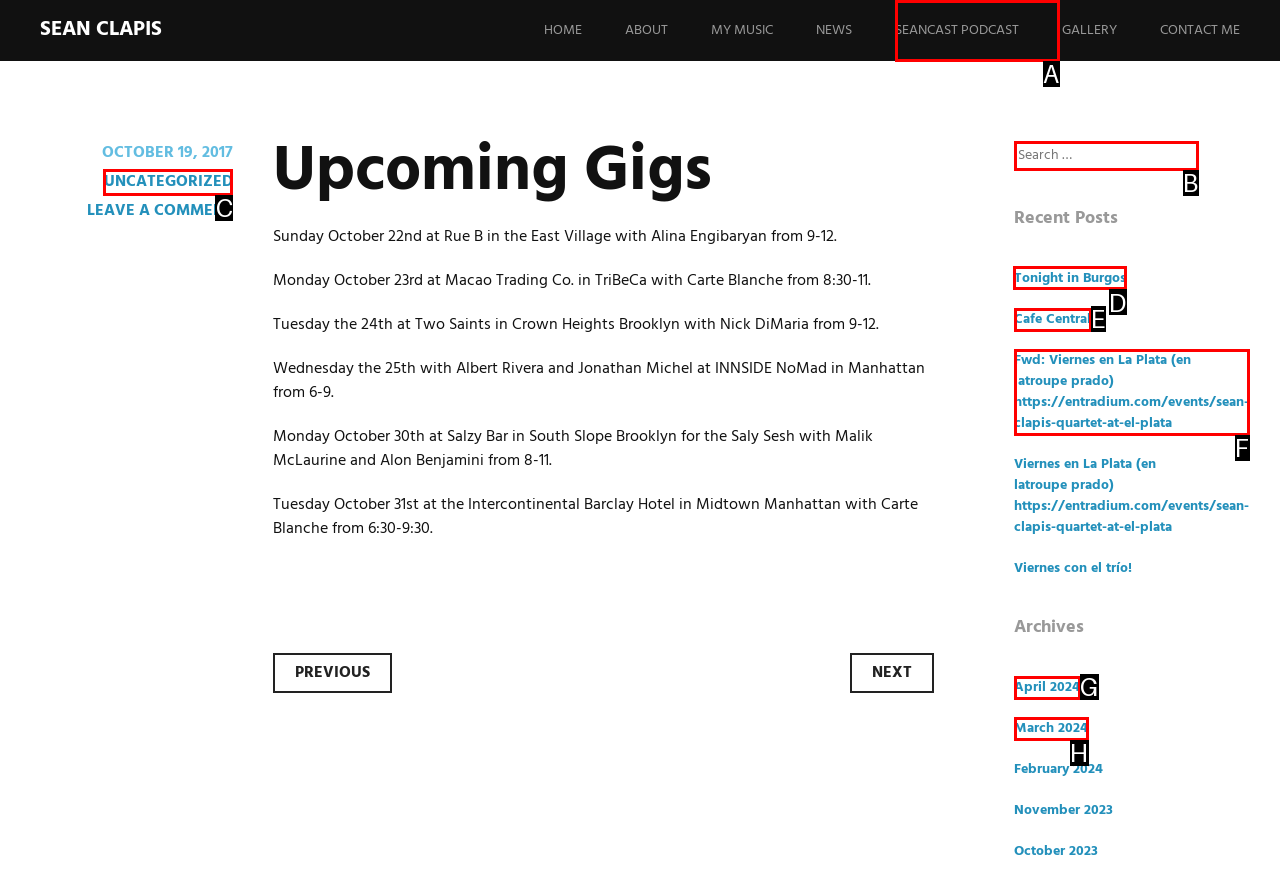Identify the correct option to click in order to complete this task: Read the recent post 'Tonight in Burgos'
Answer with the letter of the chosen option directly.

D